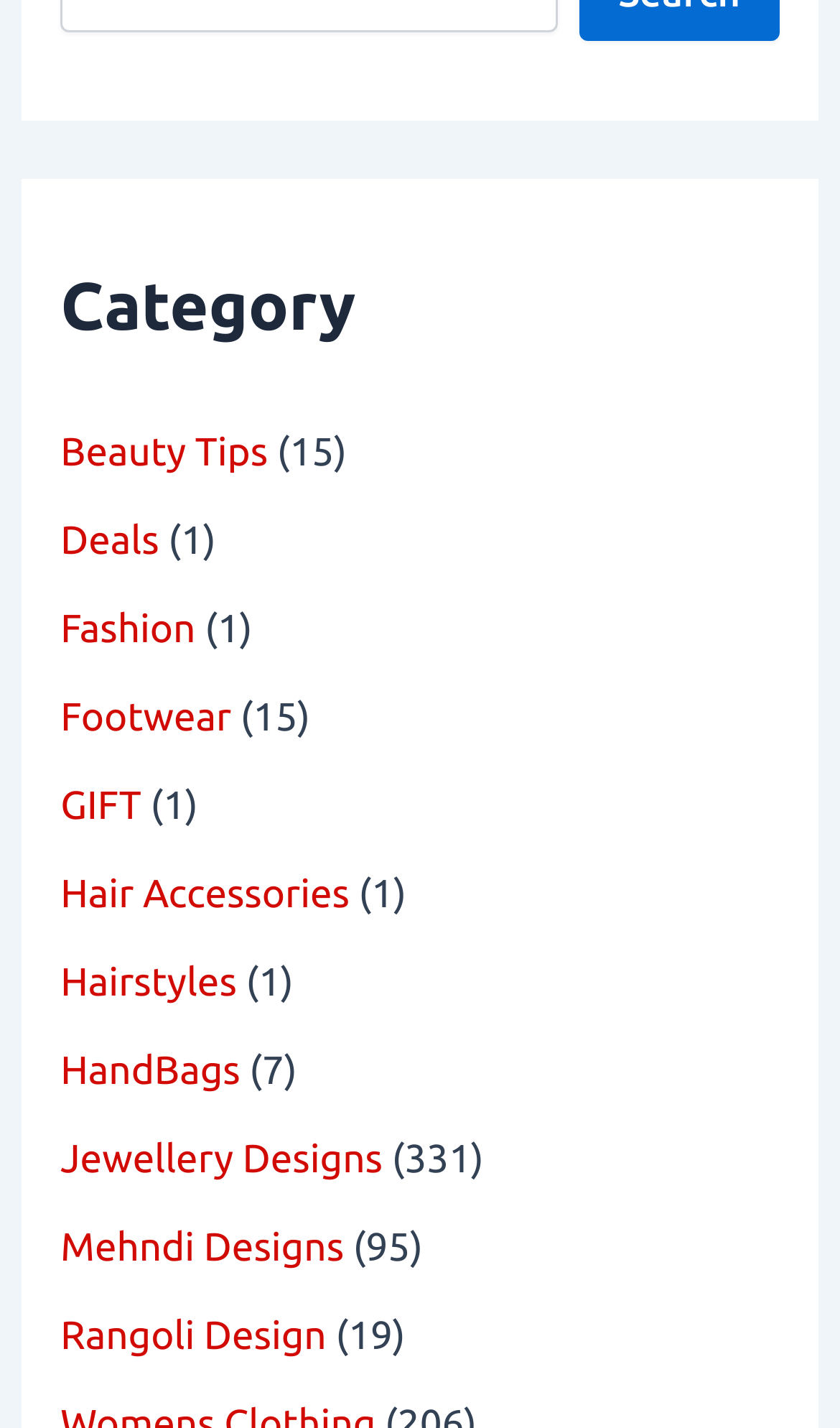Identify the bounding box coordinates of the clickable section necessary to follow the following instruction: "Explore Hairstyles". The coordinates should be presented as four float numbers from 0 to 1, i.e., [left, top, right, bottom].

[0.072, 0.346, 0.282, 0.377]